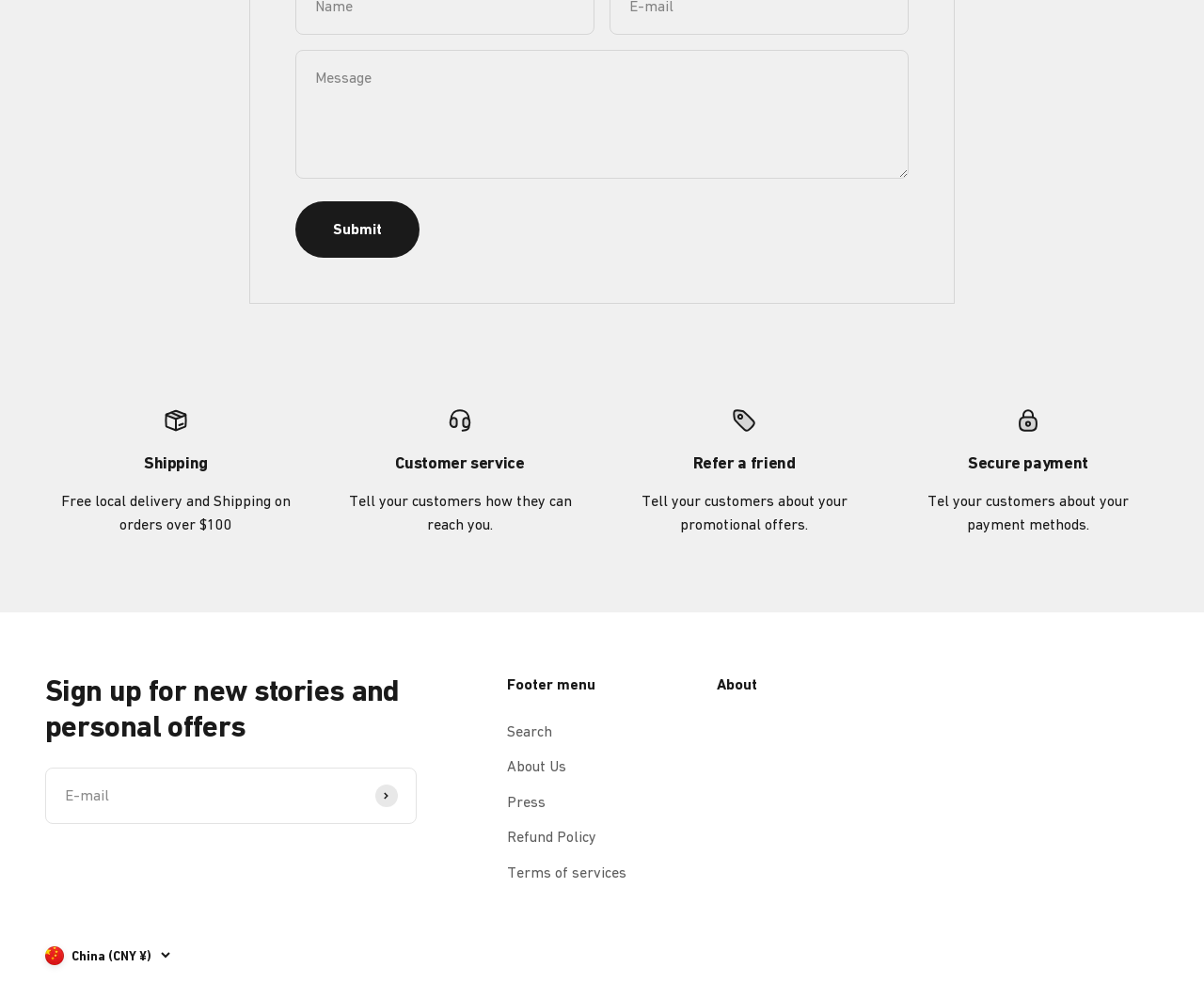What is the 'Refer a friend' section about?
Based on the image, answer the question in a detailed manner.

The 'Refer a friend' section is likely about promotional offers or discounts for referring friends to the website. This is inferred from the context of the surrounding elements, such as the text 'Tell your customers about your promotional offers'.